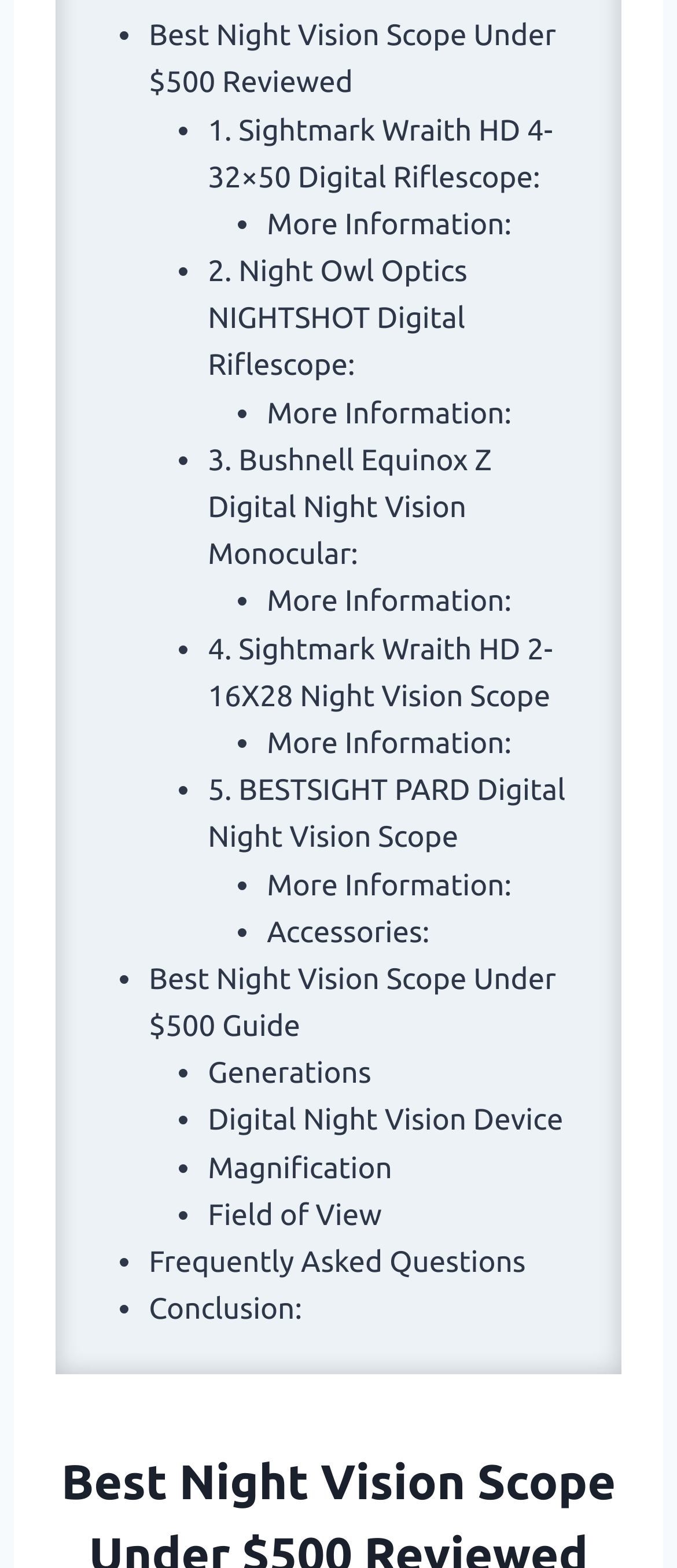Show the bounding box coordinates for the HTML element as described: "Frequently Asked Questions".

[0.22, 0.795, 0.777, 0.816]